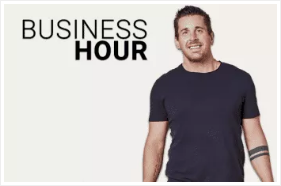Explain the image thoroughly, mentioning every notable detail.

The image represents a promotional graphic for a podcast segment titled "BUSINESS HOUR." A smiling male figure, dressed in a casual black t-shirt, appears on the right side of the image, exuding a friendly and approachable vibe. The text "BUSINESS HOUR" is prominently displayed to the left, emphasizing the focus of the segment. This visual aims to engage viewers and invite them to join the discussion surrounding business strategies and insights. The overall design combines a modern aesthetic with a personal touch, making it inviting for an audience interested in business growth and development.